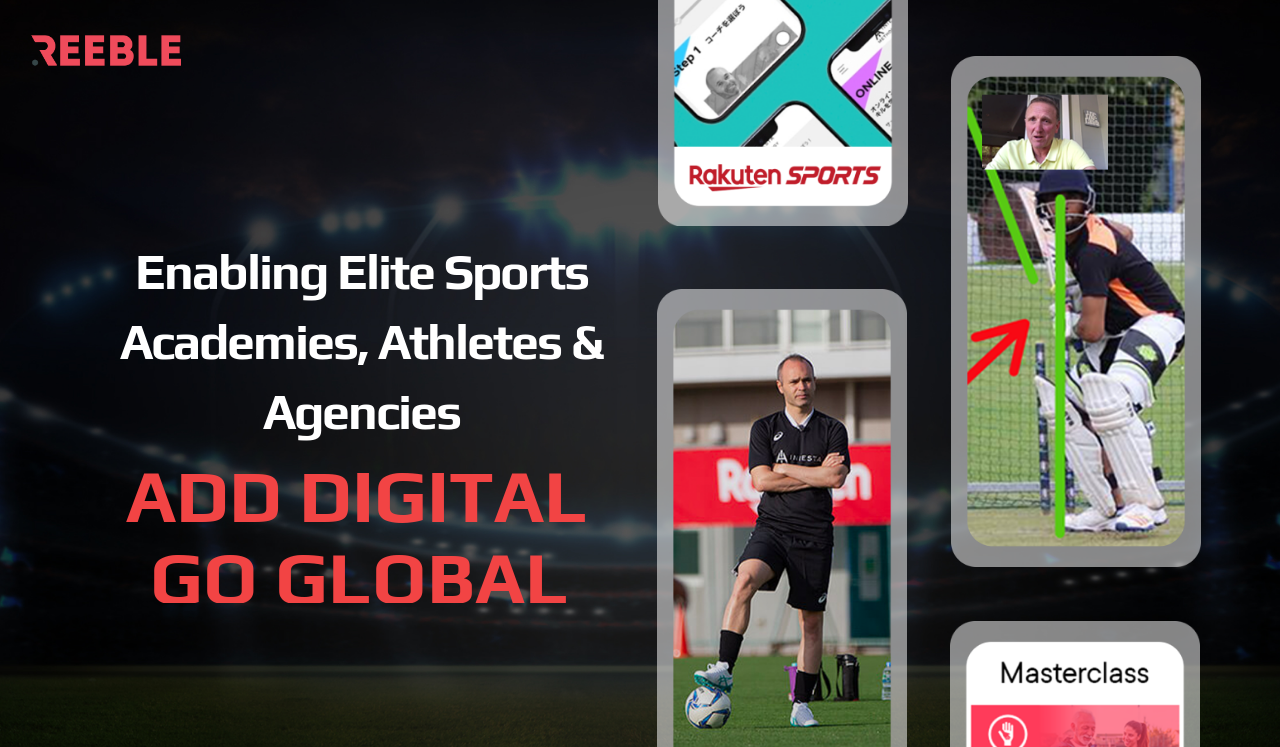Provide the bounding box coordinates for the UI element that is described by this text: "Shop Collections.cls-1{fill:#231f20}". The coordinates should be in the form of four float numbers between 0 and 1: [left, top, right, bottom].

None